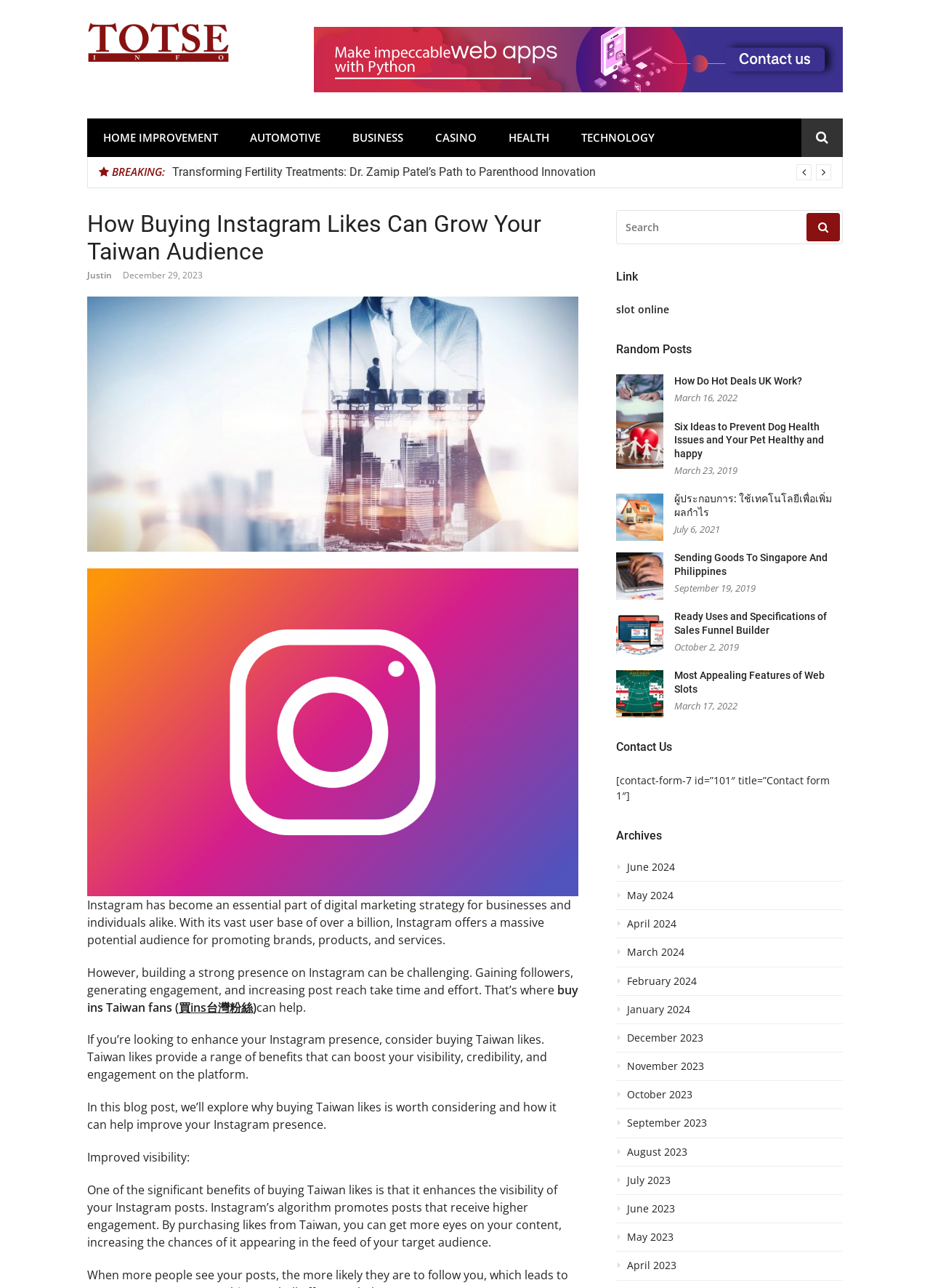Based on the element description parent_node: SEARCH FOR: name="s" placeholder="Search", identify the bounding box of the UI element in the given webpage screenshot. The coordinates should be in the format (top-left x, top-left y, bottom-right x, bottom-right y) and must be between 0 and 1.

[0.662, 0.163, 0.906, 0.189]